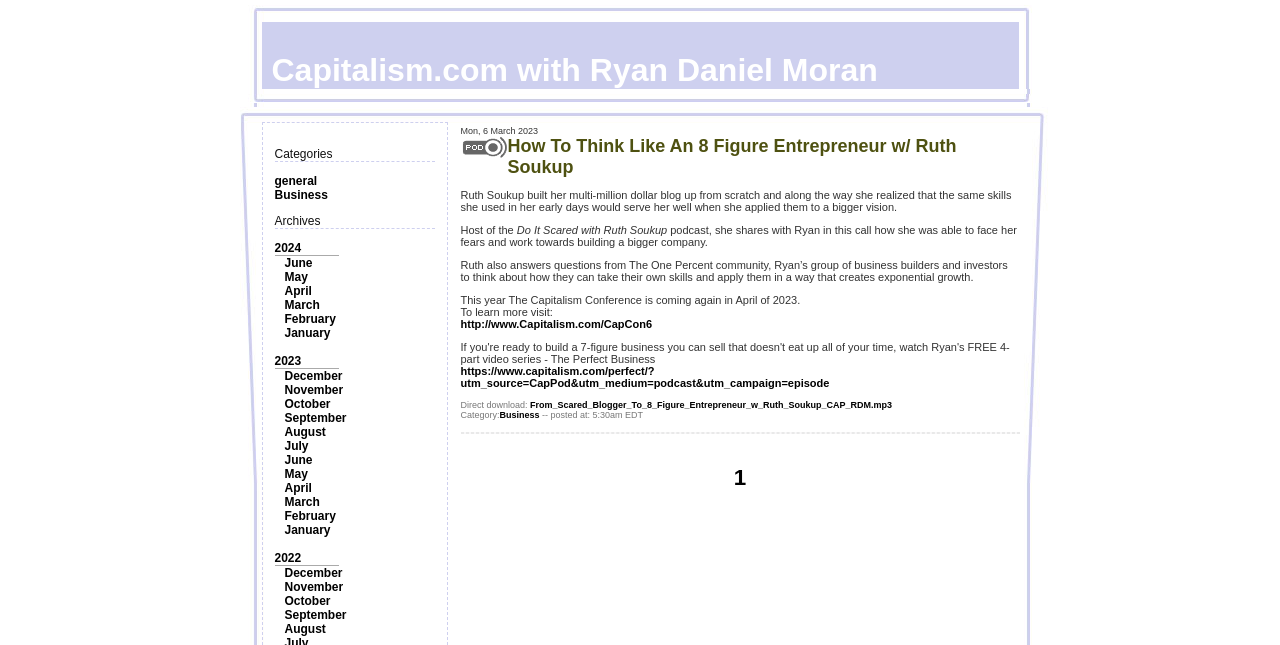Identify the bounding box coordinates of the section to be clicked to complete the task described by the following instruction: "Read the article 'How To Think Like An 8 Figure Entrepreneur w/ Ruth Soukup'". The coordinates should be four float numbers between 0 and 1, formatted as [left, top, right, bottom].

[0.396, 0.211, 0.747, 0.274]